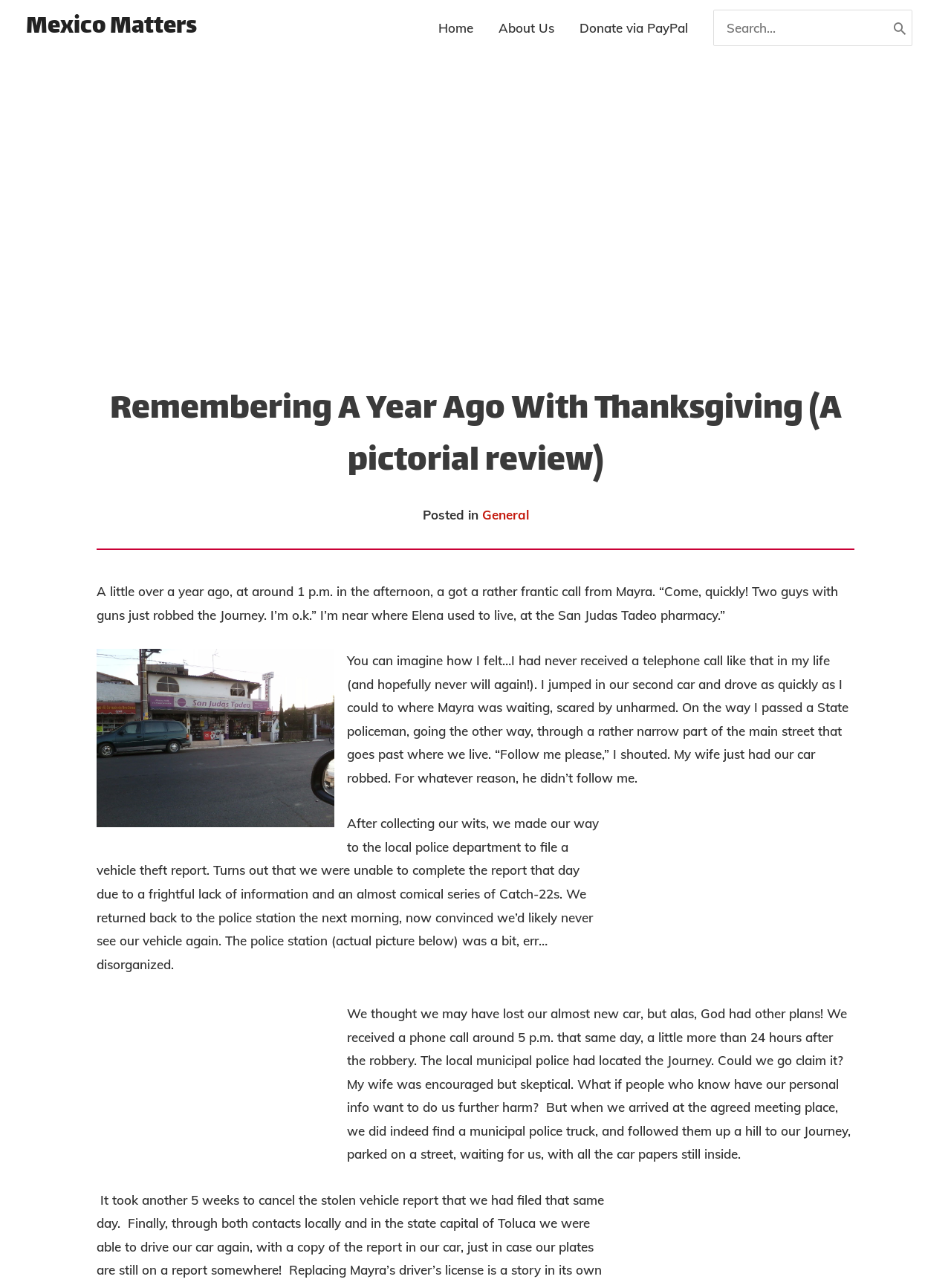Determine the bounding box coordinates of the section to be clicked to follow the instruction: "License this image". The coordinates should be given as four float numbers between 0 and 1, formatted as [left, top, right, bottom].

None